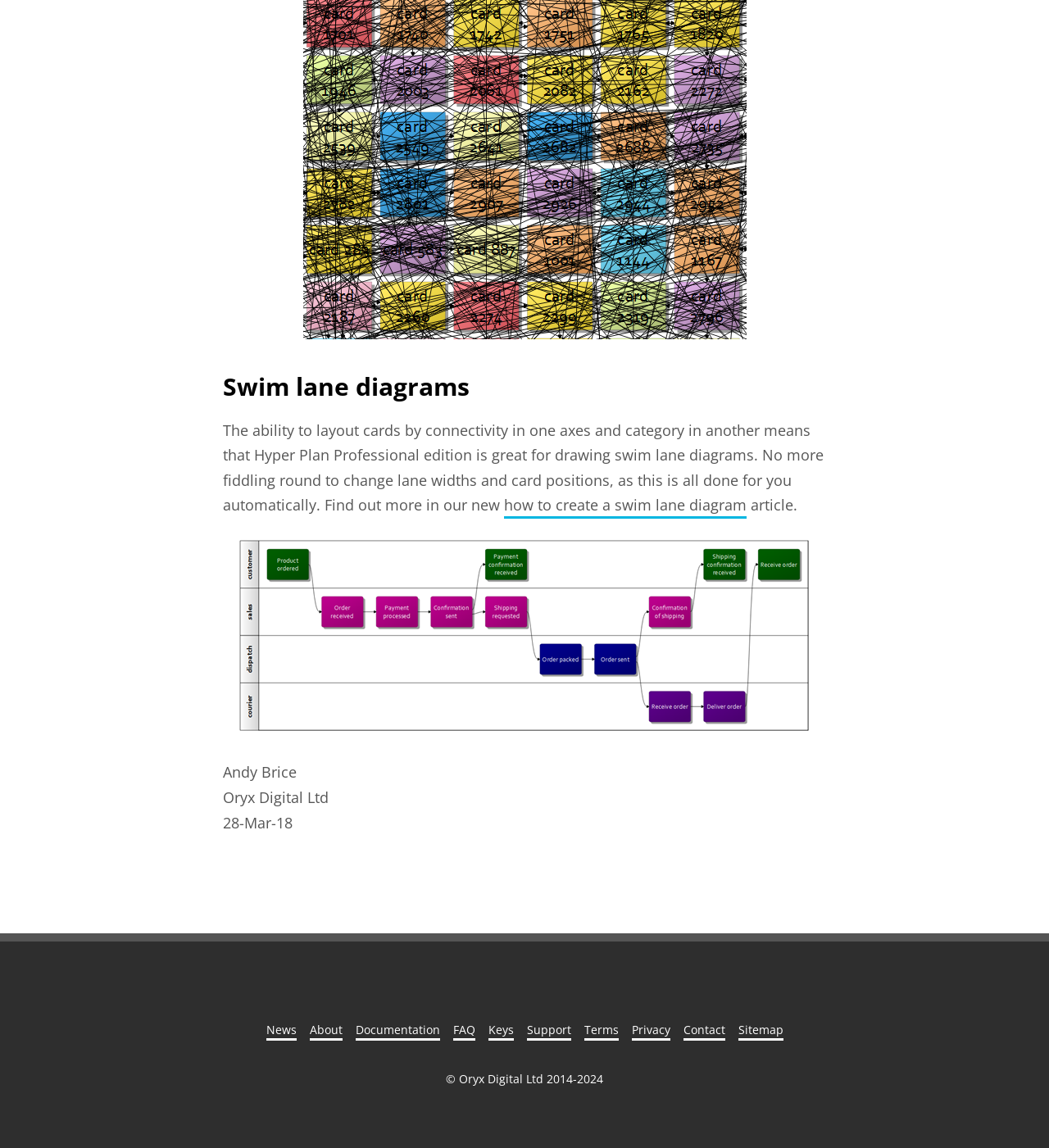What is the company name associated with the article?
Look at the screenshot and respond with one word or a short phrase.

Oryx Digital Ltd